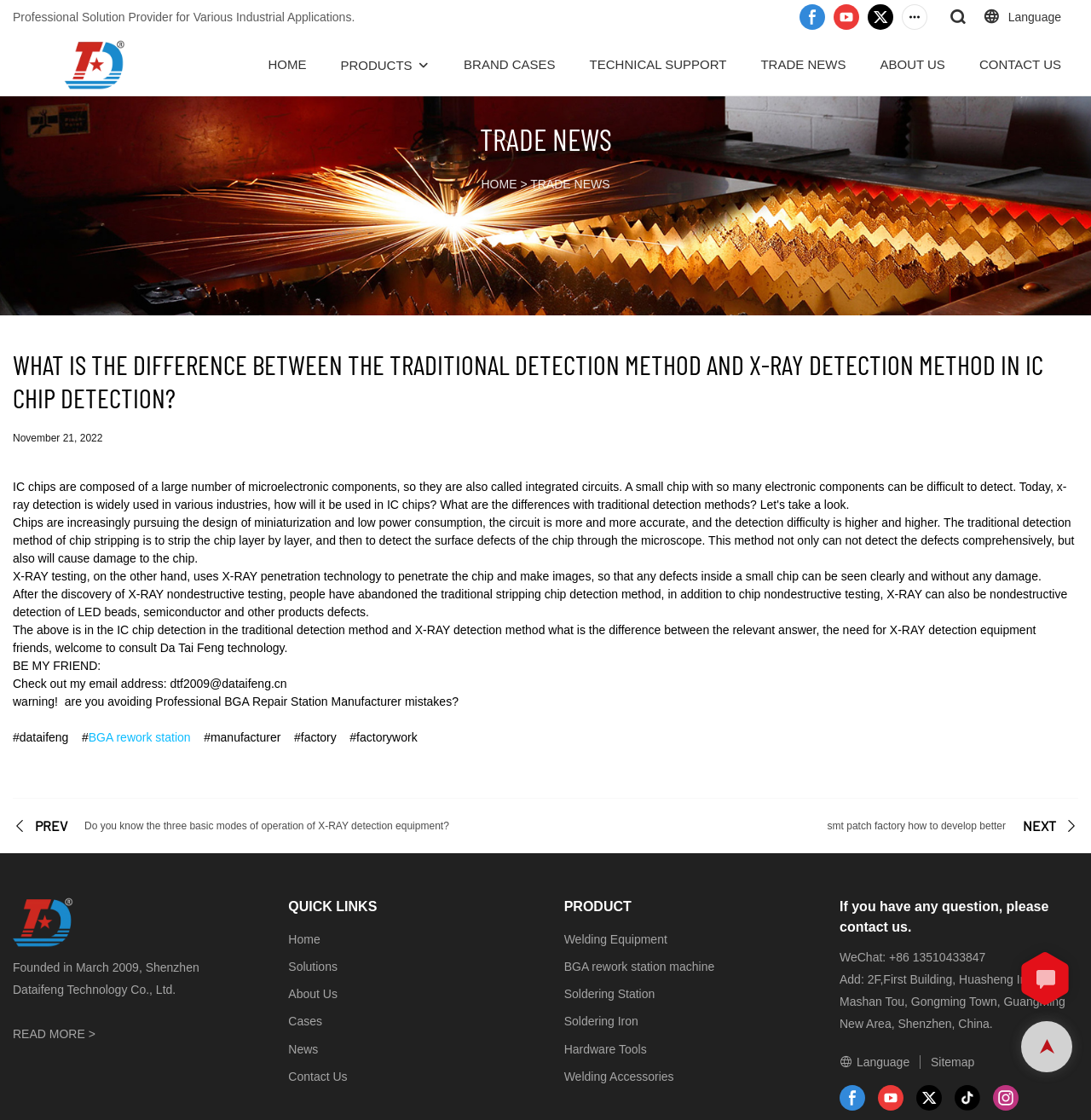Find the bounding box of the element with the following description: "Sitemap". The coordinates must be four float numbers between 0 and 1, formatted as [left, top, right, bottom].

[0.837, 0.941, 0.893, 0.953]